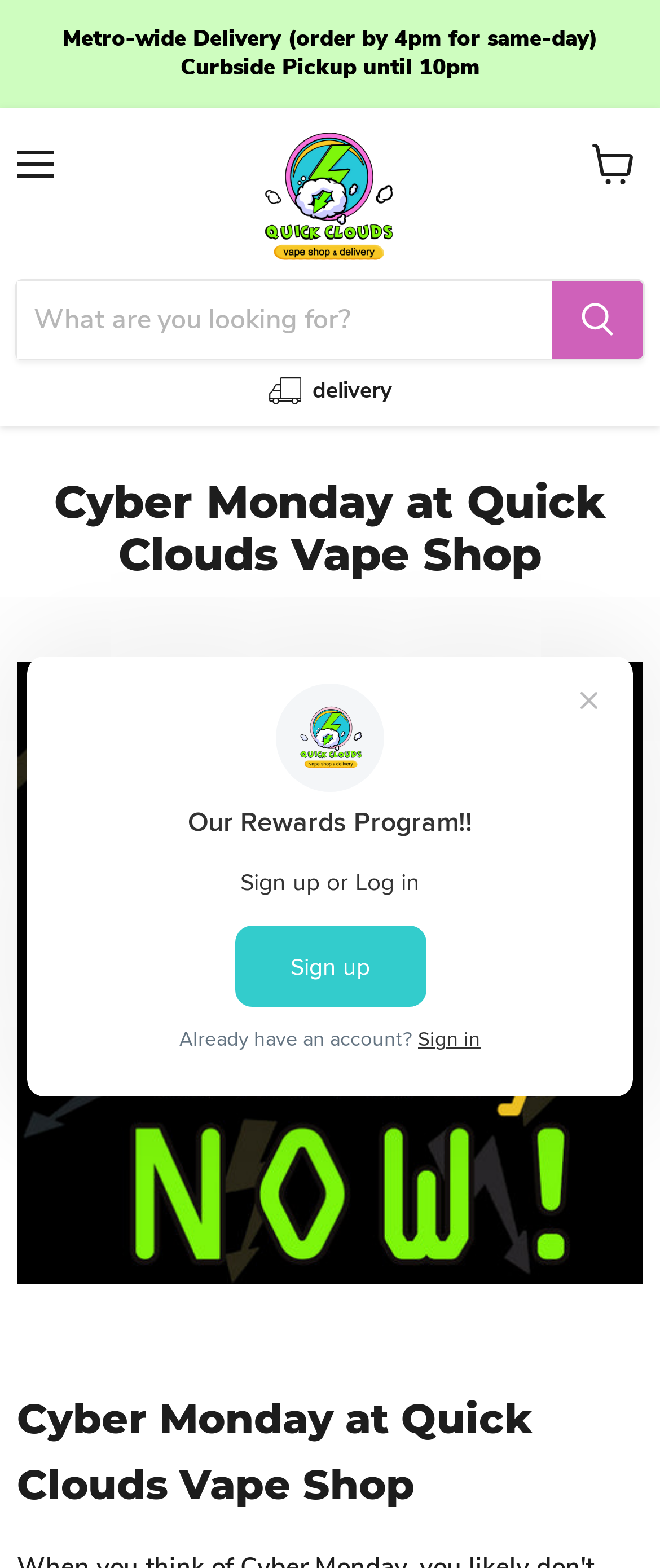Utilize the details in the image to thoroughly answer the following question: What is the theme of the weekend?

I found the answer by looking at the heading element with the text 'cyber monday weekend' which indicates that the theme of the weekend is Cyber Monday.